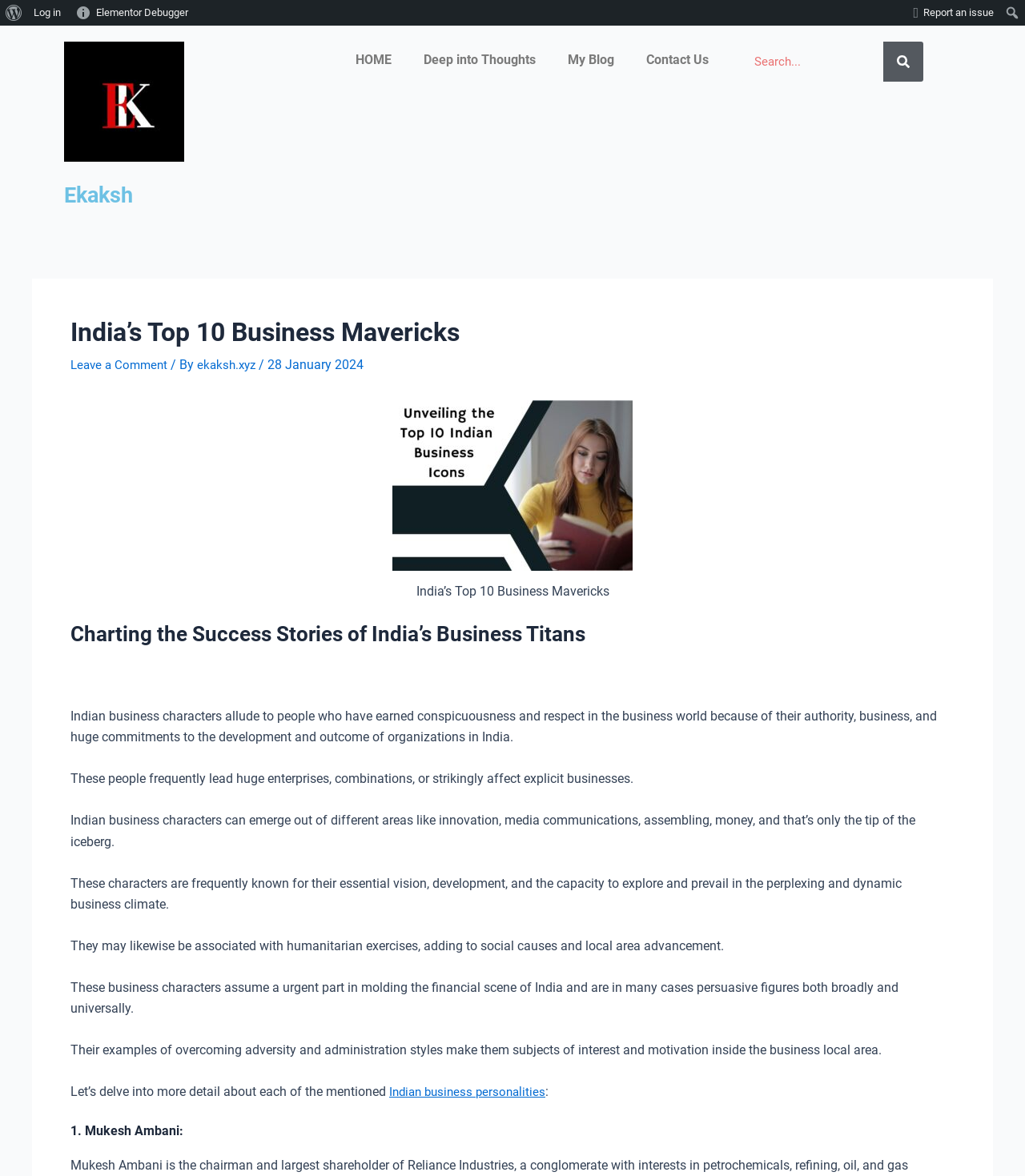How many business personalities are mentioned in the article? Look at the image and give a one-word or short phrase answer.

At least 1